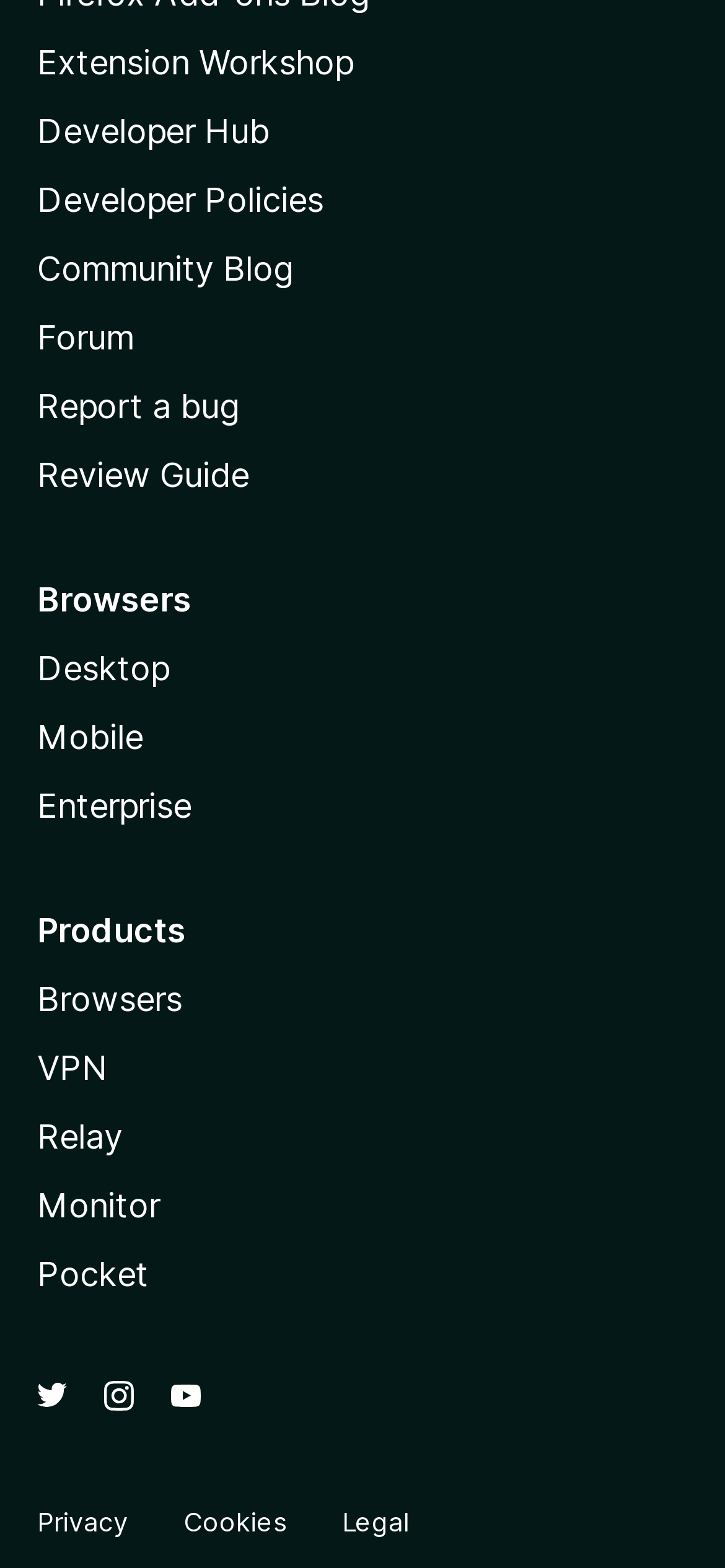Please find the bounding box coordinates of the element that needs to be clicked to perform the following instruction: "Open chat". The bounding box coordinates should be four float numbers between 0 and 1, represented as [left, top, right, bottom].

None